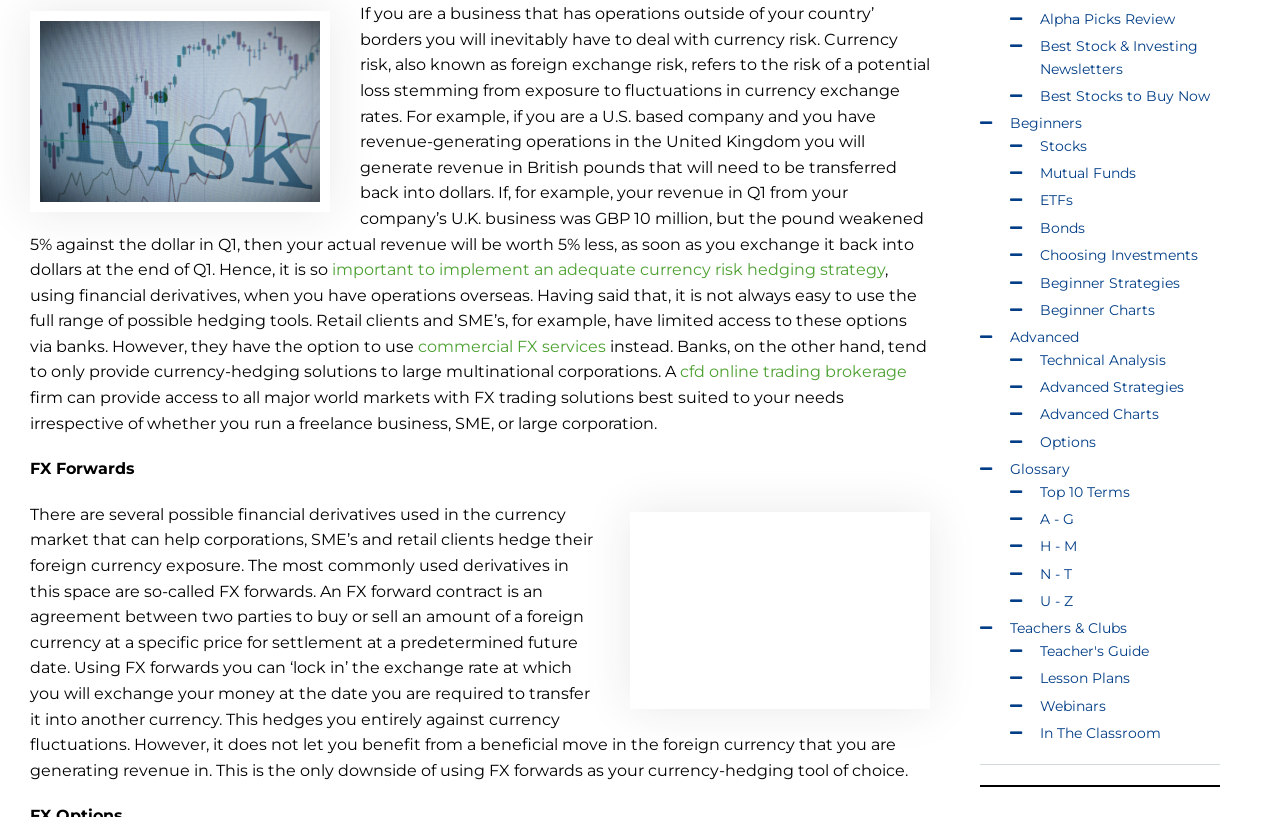What is an FX forward contract?
Please use the visual content to give a single word or phrase answer.

agreement to buy or sell foreign currency